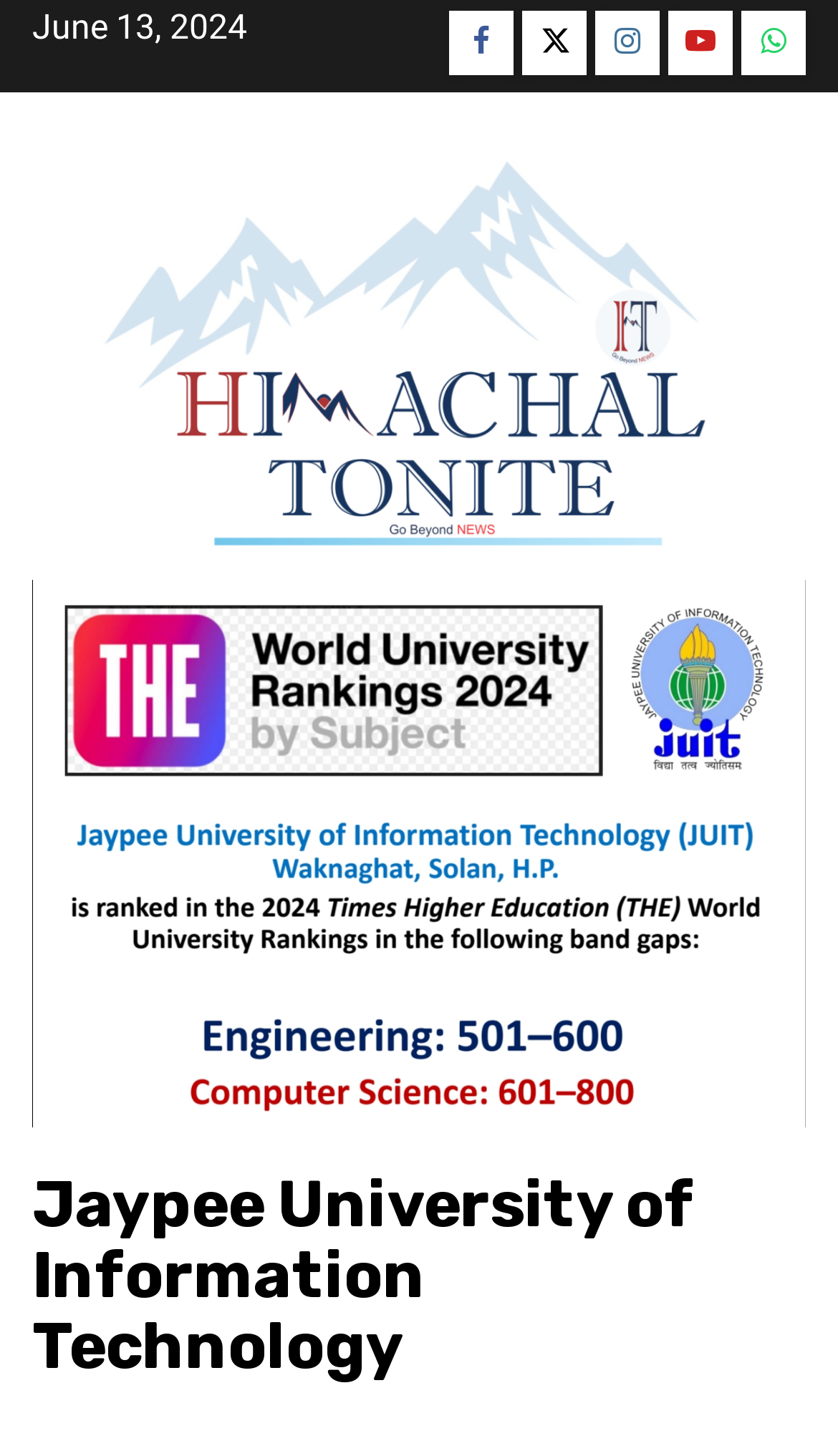Please answer the following question using a single word or phrase: What is the name of the website?

Himachal Tonite